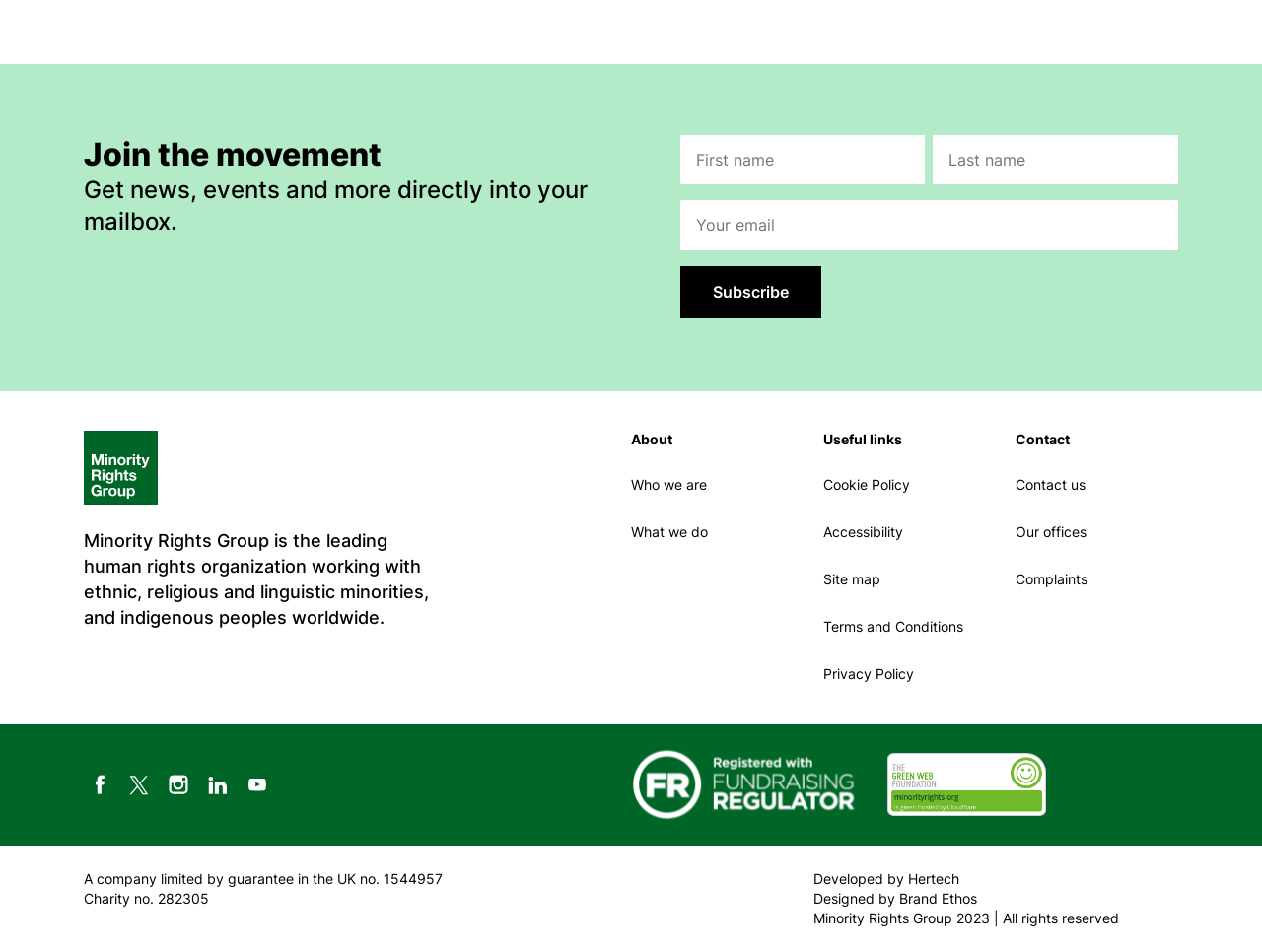Identify the bounding box coordinates of the part that should be clicked to carry out this instruction: "Visit our Facebook page".

[0.066, 0.807, 0.091, 0.842]